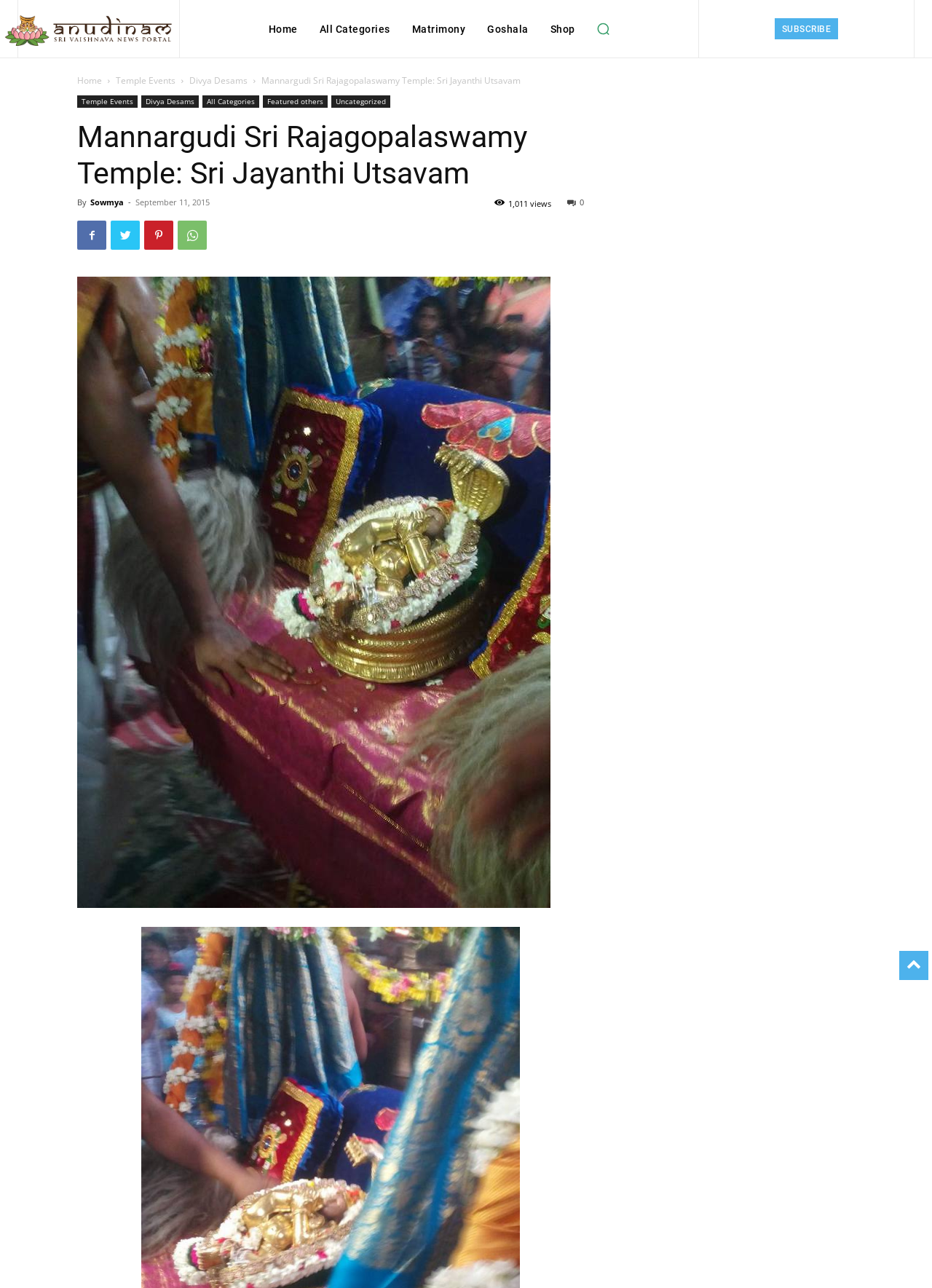Identify the bounding box coordinates for the region to click in order to carry out this instruction: "view all categories". Provide the coordinates using four float numbers between 0 and 1, formatted as [left, top, right, bottom].

[0.335, 0.0, 0.426, 0.045]